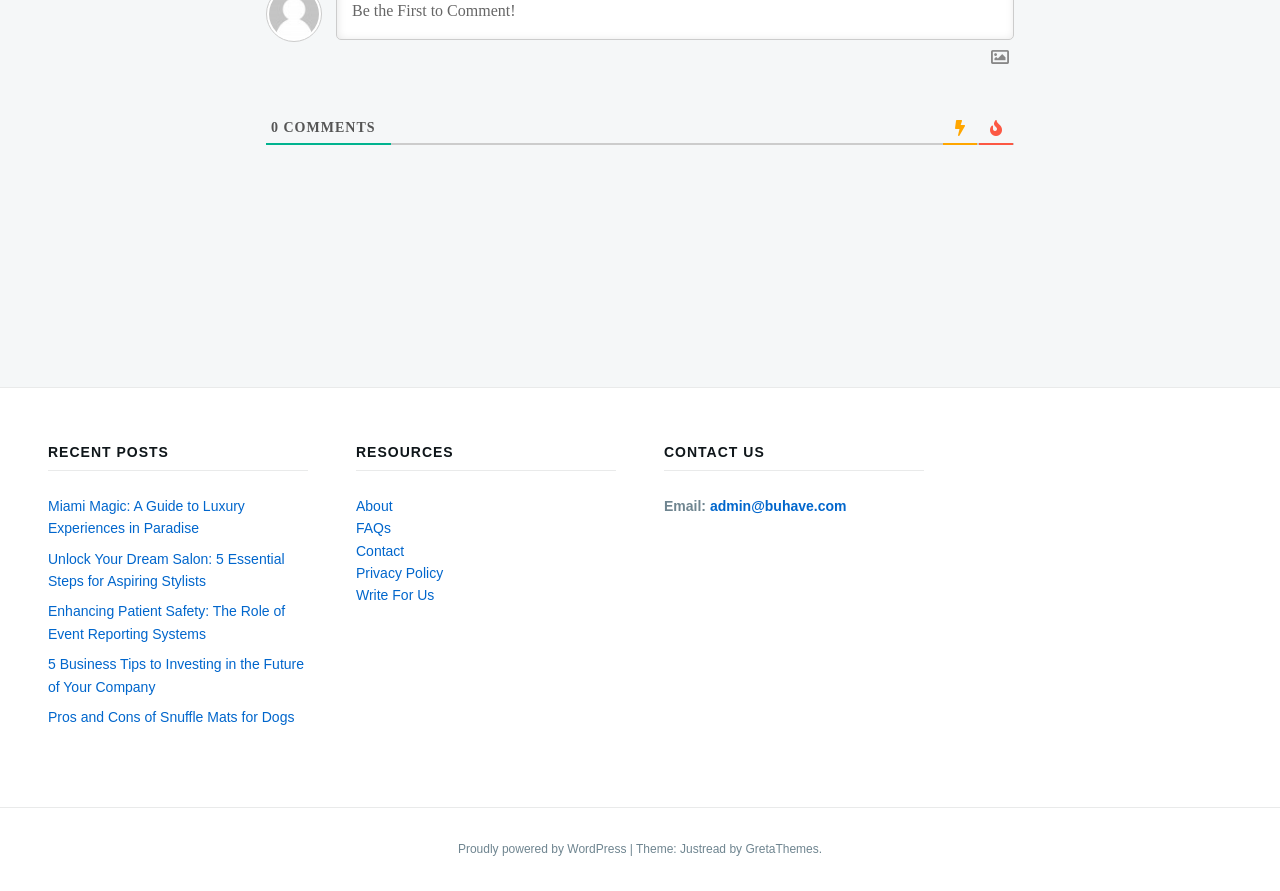Refer to the screenshot and give an in-depth answer to this question: What is the category of the first post?

The first post is titled 'Miami Magic: A Guide to Luxury Experiences in Paradise', which suggests that the category of this post is related to luxury experiences.